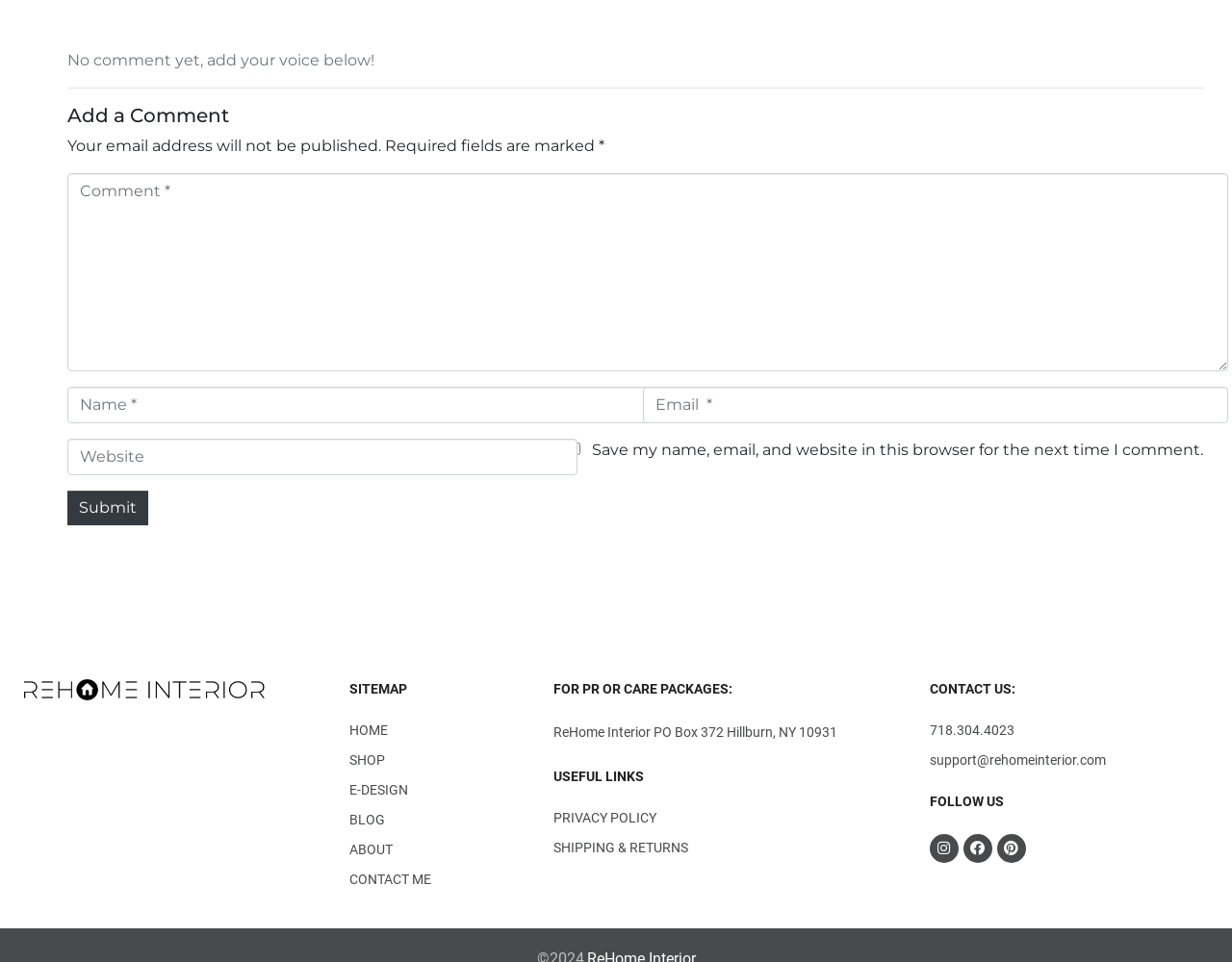Bounding box coordinates are specified in the format (top-left x, top-left y, bottom-right x, bottom-right y). All values are floating point numbers bounded between 0 and 1. Please provide the bounding box coordinate of the region this sentence describes: Home

[0.284, 0.749, 0.433, 0.77]